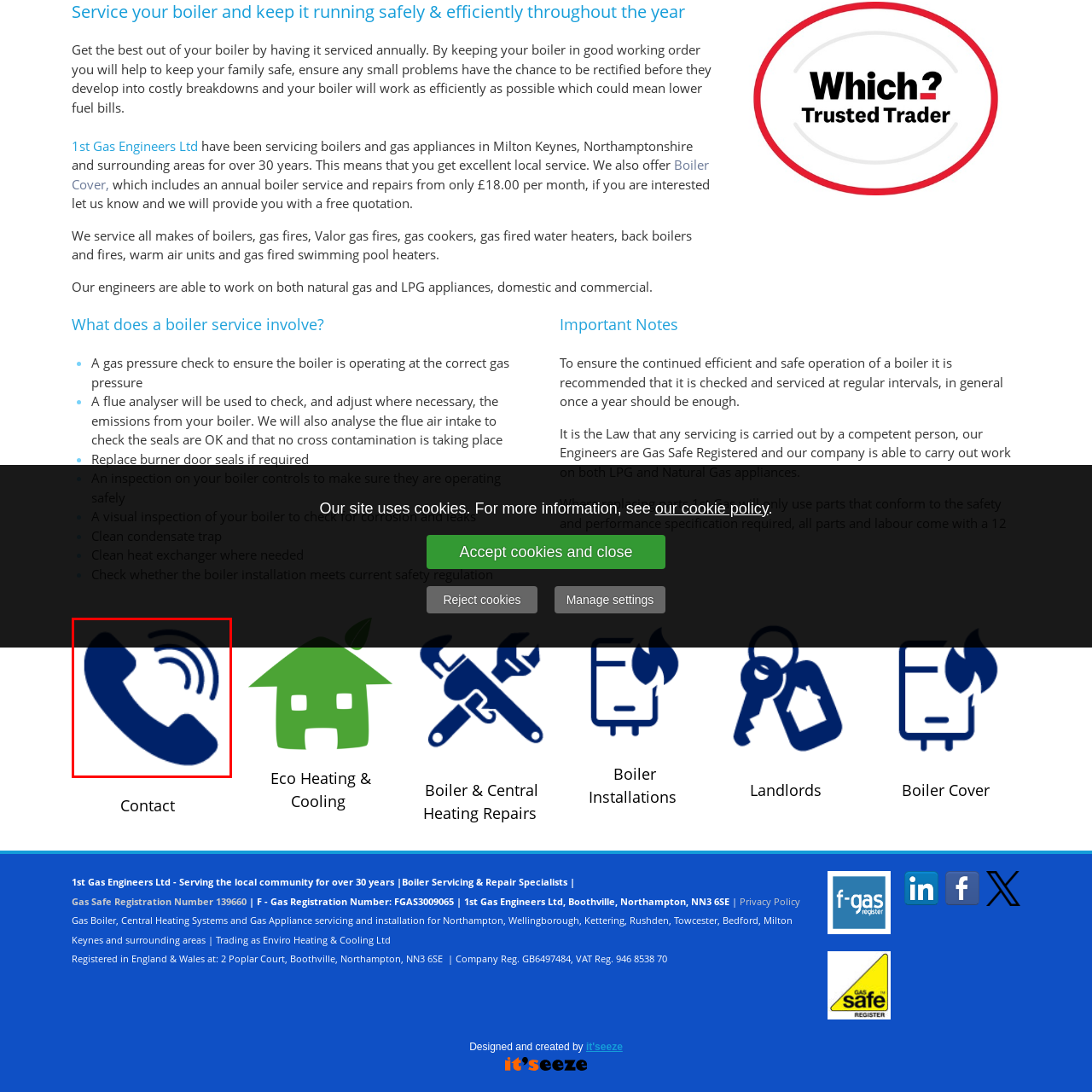What is the purpose of the telephone icon on the webpage?
Analyze the highlighted section in the red bounding box of the image and respond to the question with a detailed explanation.

The telephone icon is designed to prompt users to reach out for inquiries or quotations regarding their boiler maintenance needs, emphasizing the importance of direct communication in ensuring the efficient and safe operation of gas appliances.